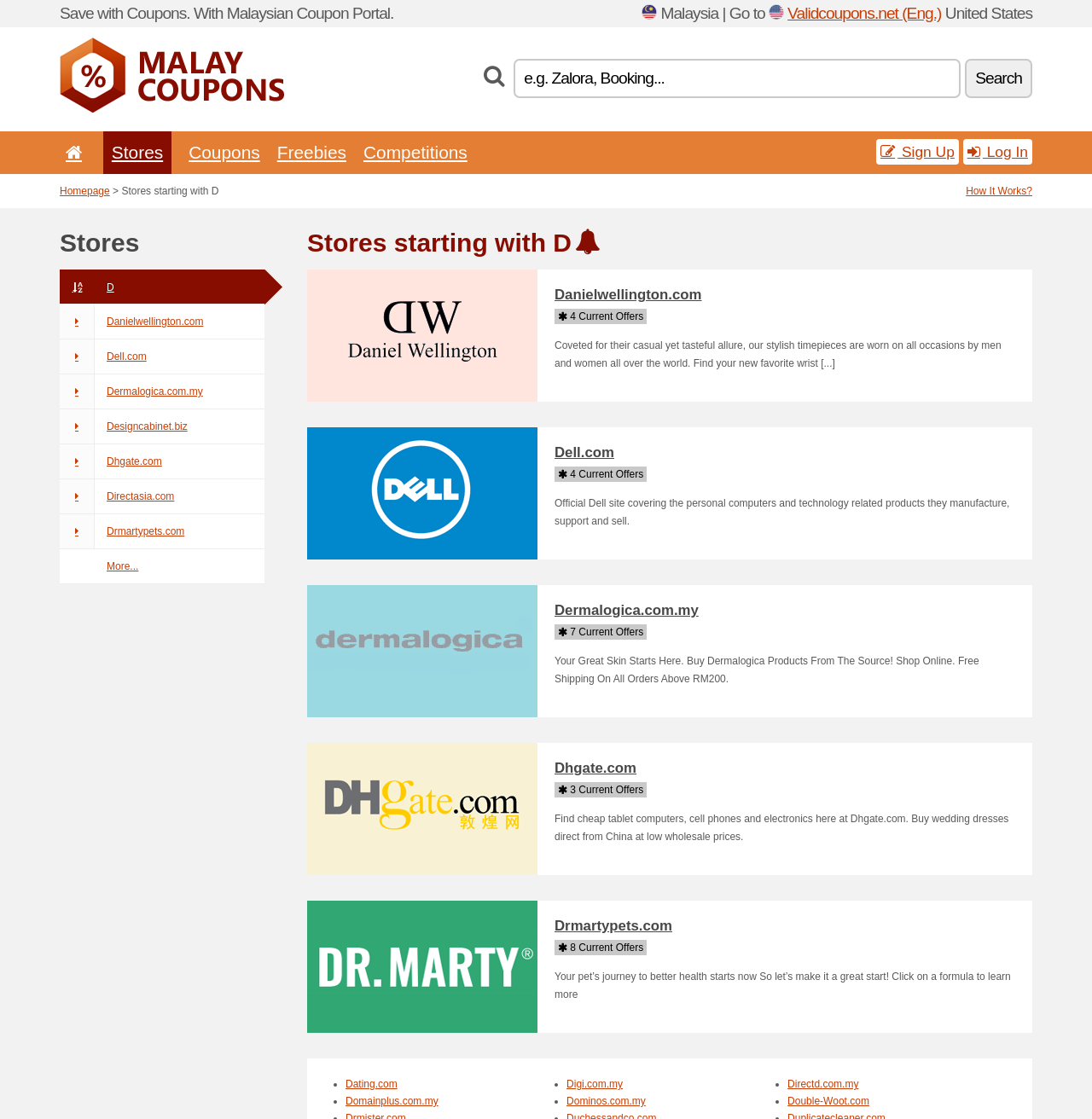Identify the bounding box coordinates of the region I need to click to complete this instruction: "Click on the 'About' link".

None